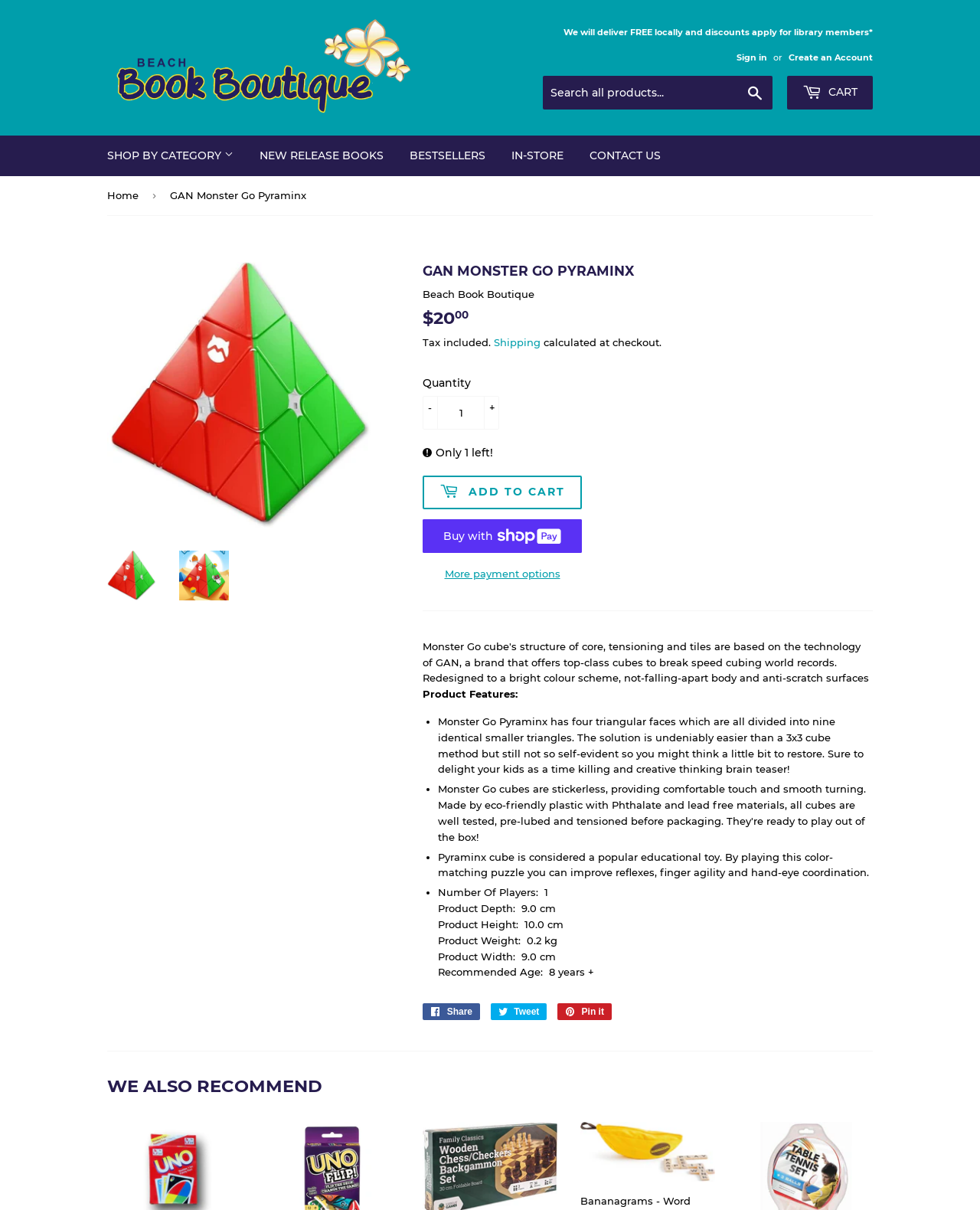Provide the bounding box coordinates for the area that should be clicked to complete the instruction: "Add to cart".

[0.431, 0.393, 0.594, 0.421]